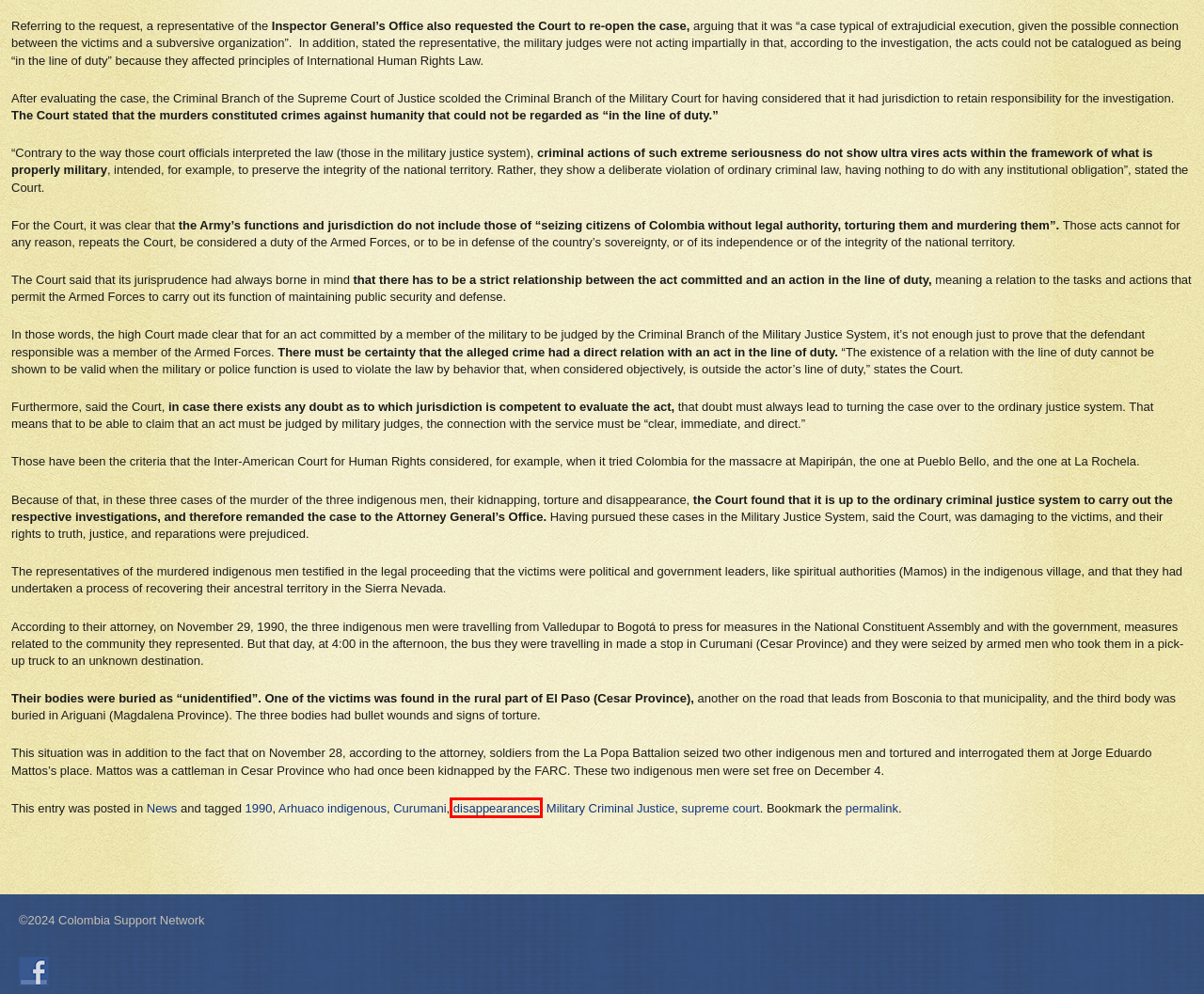Given a screenshot of a webpage with a red bounding box around an element, choose the most appropriate webpage description for the new page displayed after clicking the element within the bounding box. Here are the candidates:
A. About Colombia | Colombia Support Network
B. Corte Suprema regaña a la Justicia Penal Militar por caso de homicidio de tres indígenas
C. Colombia Support Network | Paz y Justicia / Peace and Justice
D. disappearances | Colombia Support Network
E. 1990 | Colombia Support Network
F. Curumani | Colombia Support Network
G. Military Criminal Justice | Colombia Support Network
H. About Us | Colombia Support Network

D